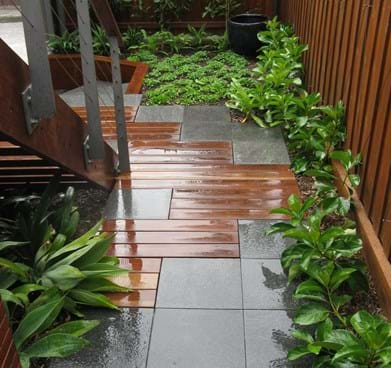What is the purpose of the garden design?
Refer to the screenshot and respond with a concise word or phrase.

Beauty, functionality, and sustainability